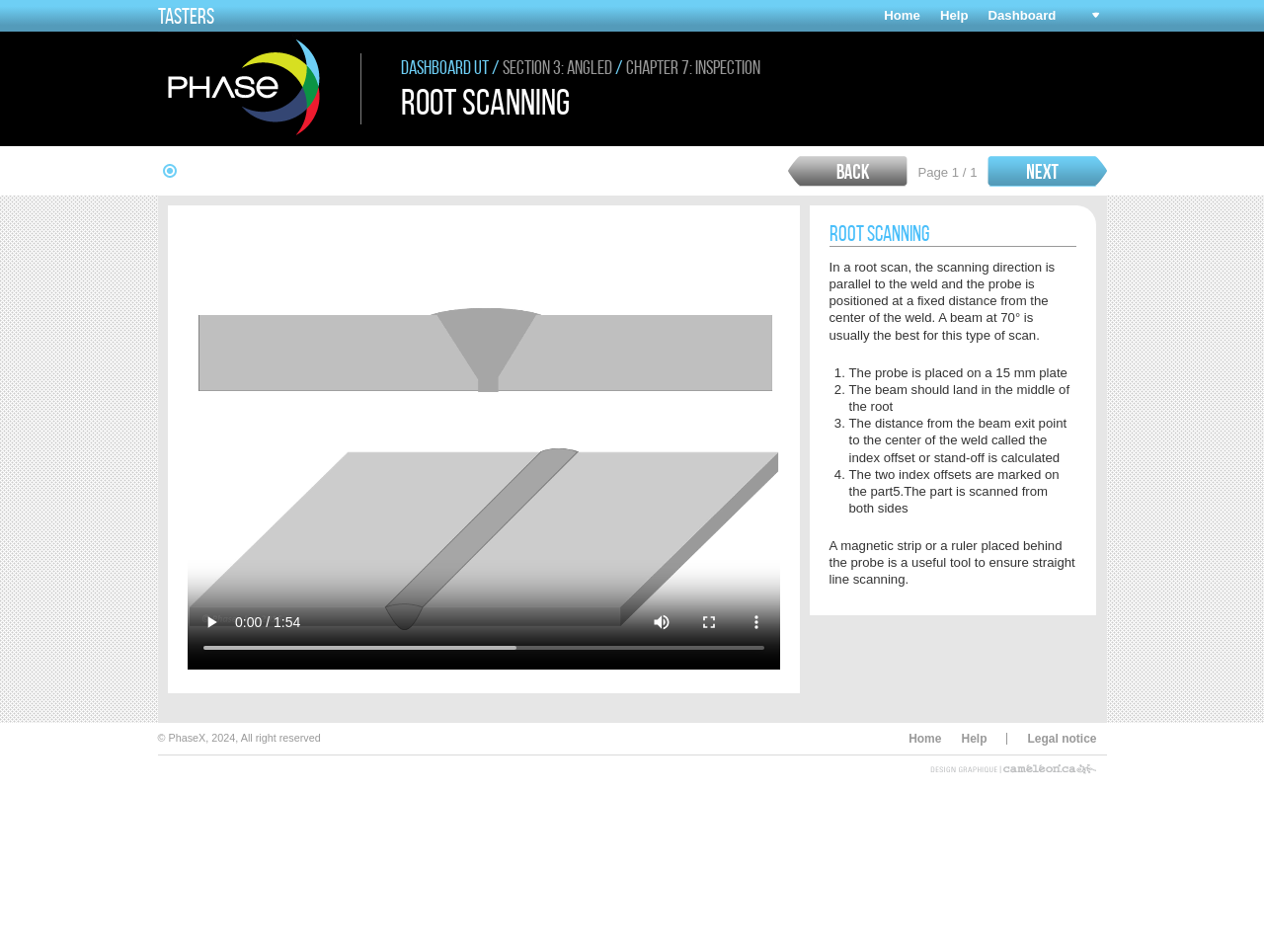Explain in detail what you observe on this webpage.

The webpage is an e-learning platform focused on root scanning, with the title "Root Scanning - Phasex E-Learning" at the top. The top navigation bar contains three links: "Home", "Help", and "Dashboard", aligned horizontally from left to right.

Below the navigation bar, there are four headings: "TASTERS", "DASHBOARD UT / ", "SECTION 3: ANGLED", and "CHAPTER 7: INSPECTION", arranged horizontally from left to right. The main content area is divided into two sections. On the left side, there is a video player with a play button, mute button, full-screen button, and a slider to control the video playback. The video player takes up most of the left side of the page.

On the right side, there is a heading "ROOT SCANNING" followed by a paragraph of text explaining the concept of root scanning. Below the paragraph, there is a numbered list with four items, each describing a step in the root scanning process. The list items are marked with numbers "1.", "2.", "3.", and "4.". Below the list, there is another paragraph of text providing additional information about root scanning.

At the bottom of the page, there is a footer section with copyright information "© PhaseX, 2024, All right reserved" on the left side, and three links: "Legal notice", "Help", and "Home" on the right side. There is also a "BACK" and "NEXT" link at the bottom of the page, indicating that this is a multi-page content.